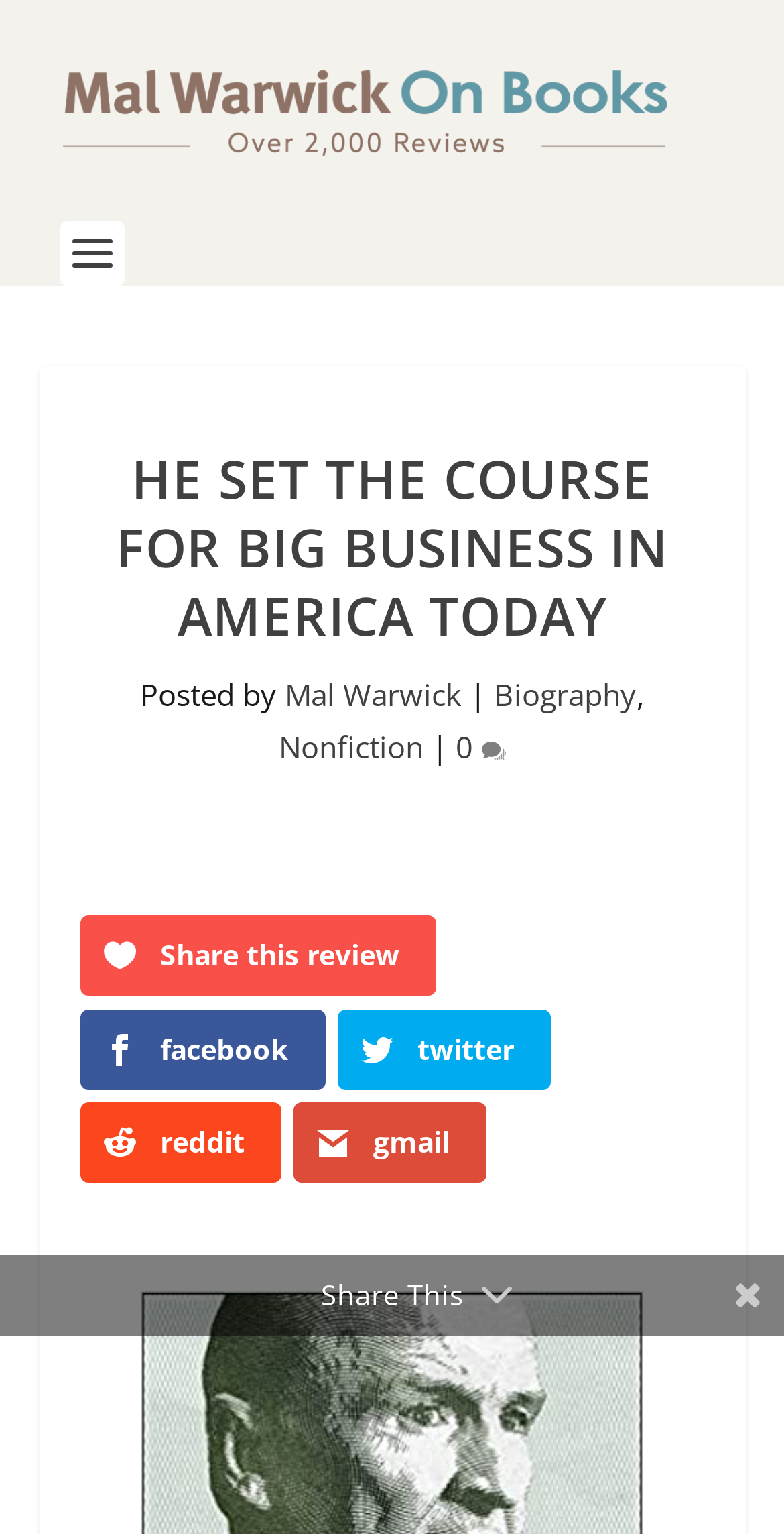Given the description of a UI element: "gmail", identify the bounding box coordinates of the matching element in the webpage screenshot.

[0.374, 0.718, 0.62, 0.771]